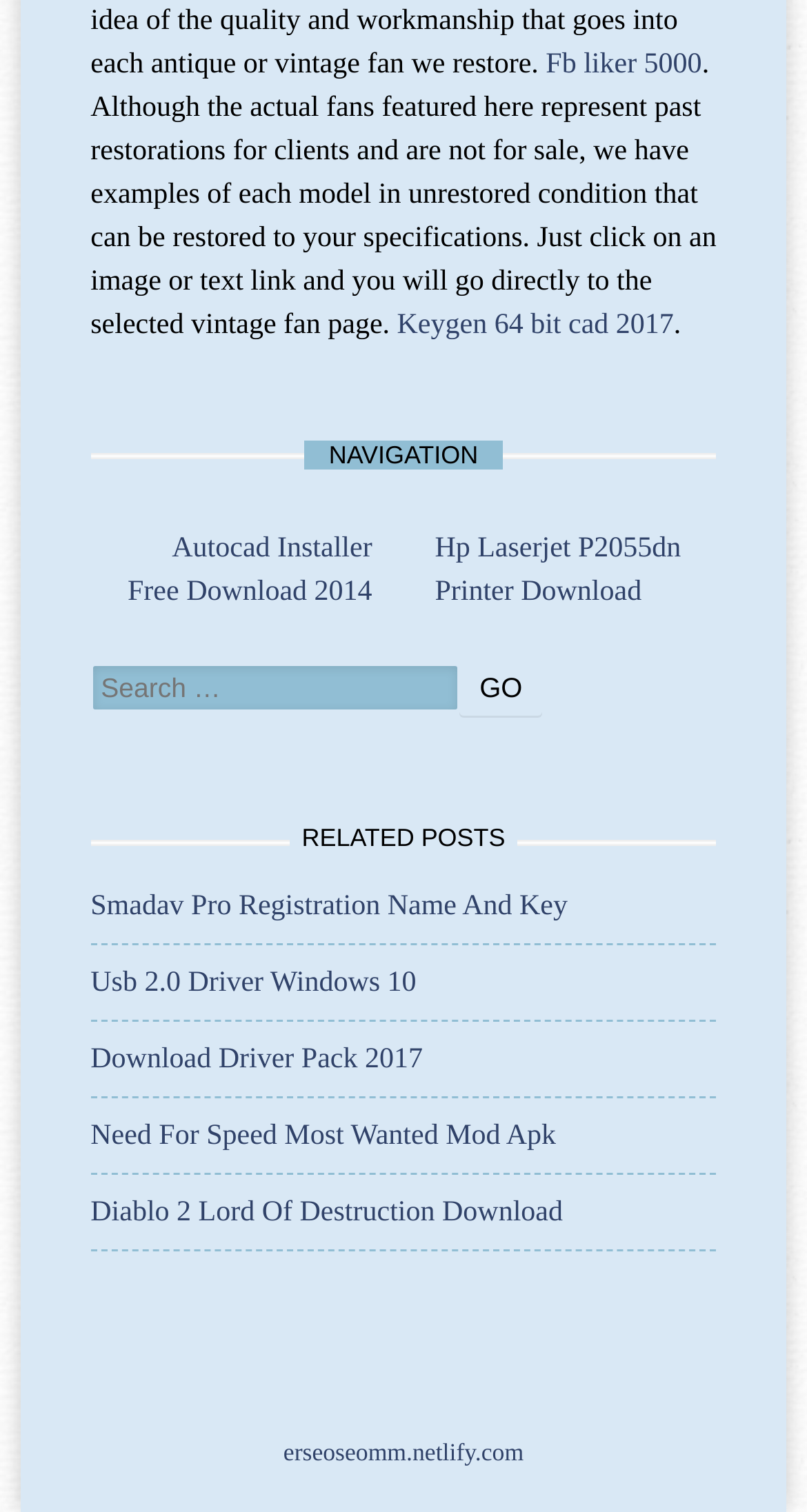Examine the image and give a thorough answer to the following question:
What is the purpose of the search box?

The search box is located in the middle of the webpage, and it has a label 'Search for:' next to it. This suggests that the search box is intended for users to search for specific content within the website.